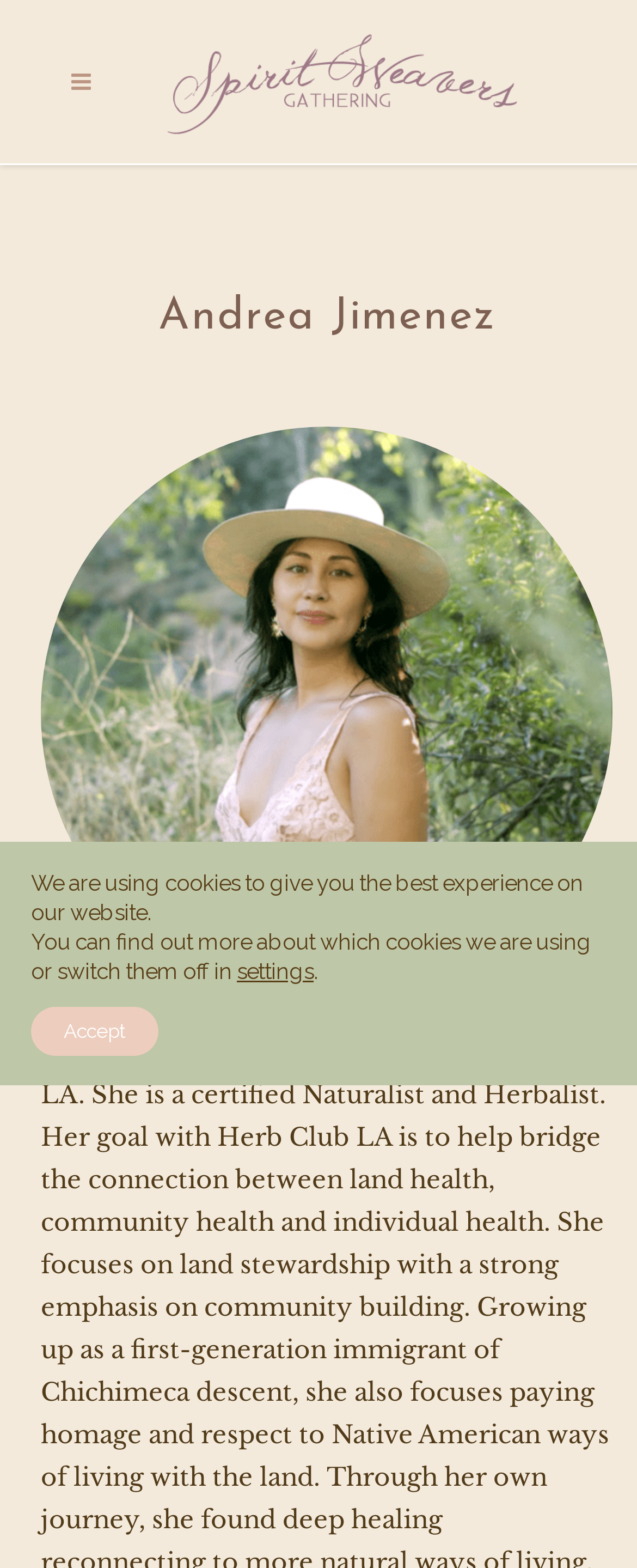What is the content of the first StaticText element?
Please provide a single word or phrase as your answer based on the image.

We are using cookies...